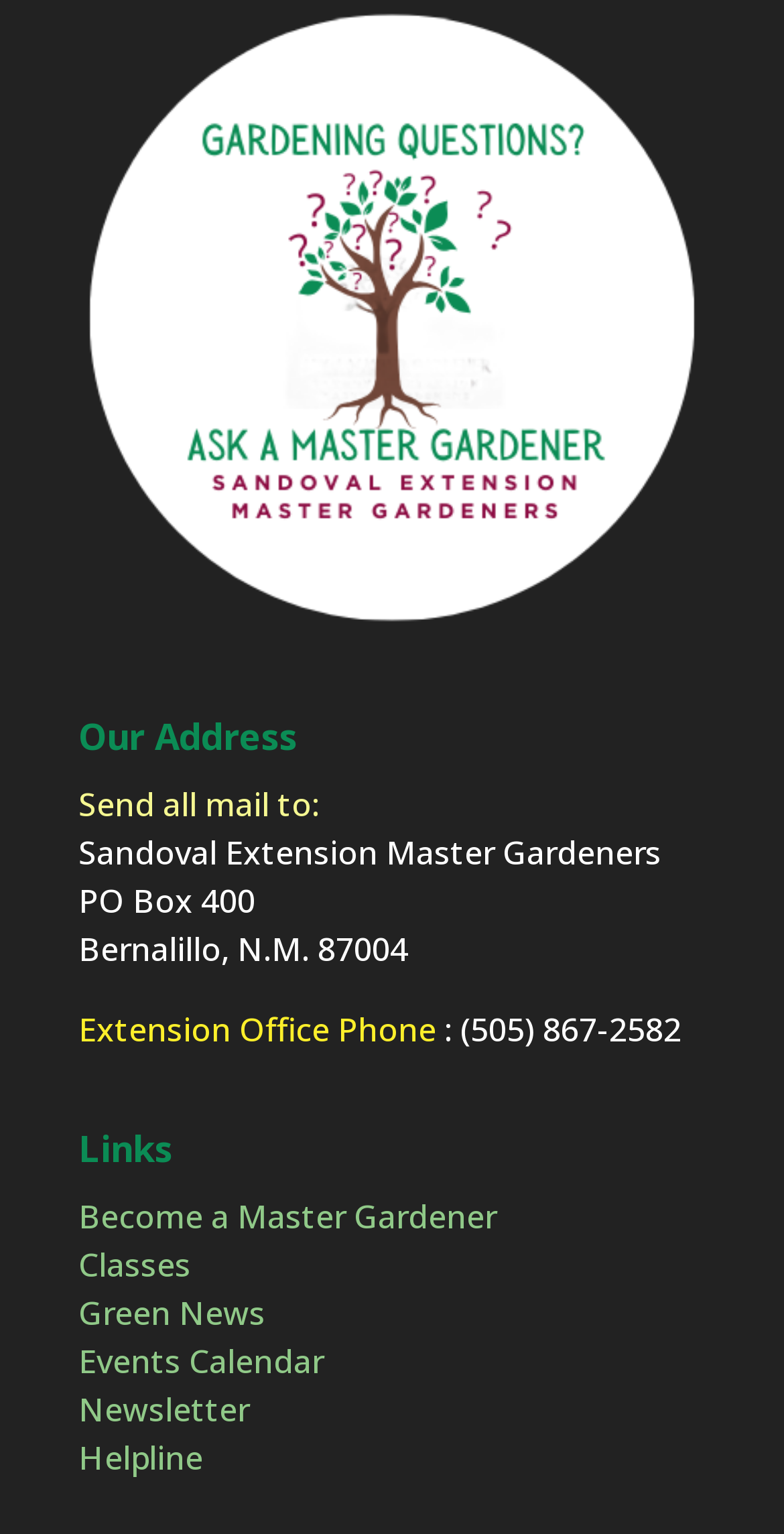Based on the element description Newsletter, identify the bounding box of the UI element in the given webpage screenshot. The coordinates should be in the format (top-left x, top-left y, bottom-right x, bottom-right y) and must be between 0 and 1.

[0.1, 0.905, 0.318, 0.934]